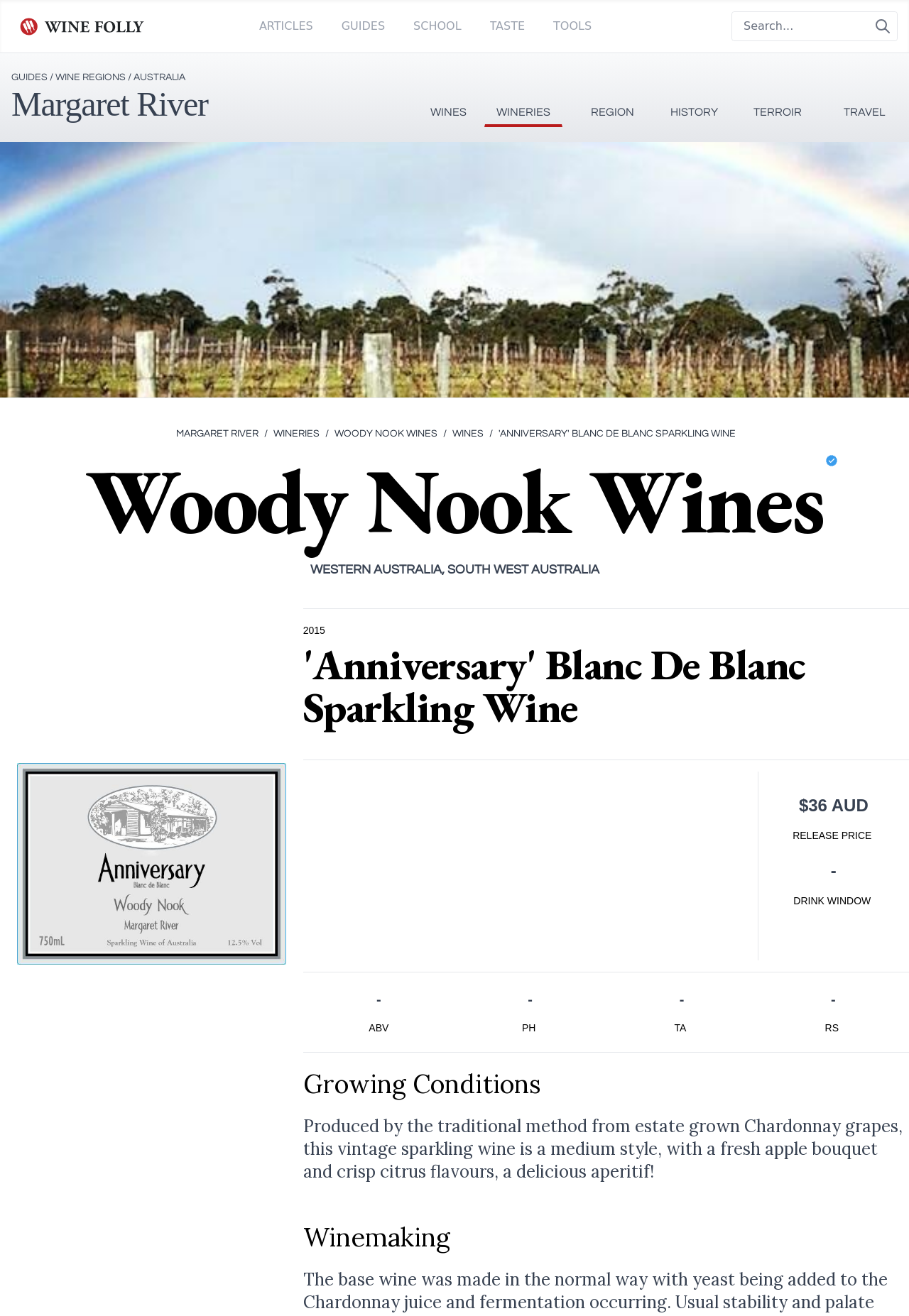Create a detailed description of the webpage's content and layout.

This webpage is about Woody Nook Wines, specifically their 'Anniversary' Blanc De Blanc Sparkling Wine. At the top left, there is a Wine Folly logo, followed by a navigation menu with links to ARTICLES, GUIDES, SCHOOL, TASTE, and TOOLS. On the top right, there is a search box with a magnifying glass icon.

Below the navigation menu, there is a section with links to WINE REGIONS, AUSTRALIA, and Margaret River. The Margaret River link is a heading that takes up a significant portion of the page width.

The main content of the page is divided into two sections. On the left, there is an image of the Woody Nook Wines cover, followed by links to MARGARET RIVER, WINERIES, WOODY NOOK WINES, WINES, and the 'Anniversary' Blanc De Blanc Sparkling Wine.

On the right, there is a detailed description of the 'Anniversary' Blanc De Blanc Sparkling Wine. This section includes an image of the wine bottle, the wine's name, and its release year, 2015. Below that, there is a section with the wine's price, $36 AUD, and a heading for RELEASE PRICE. 

Further down, there are headings for DRINK WINDOW, ABV, PH, TA, and RS, with some values and a dash symbol indicating no data. There is also a heading for Growing Conditions, followed by a paragraph describing the wine's production method and flavor profile. Finally, there is a heading for Winemaking, but no additional information is provided.